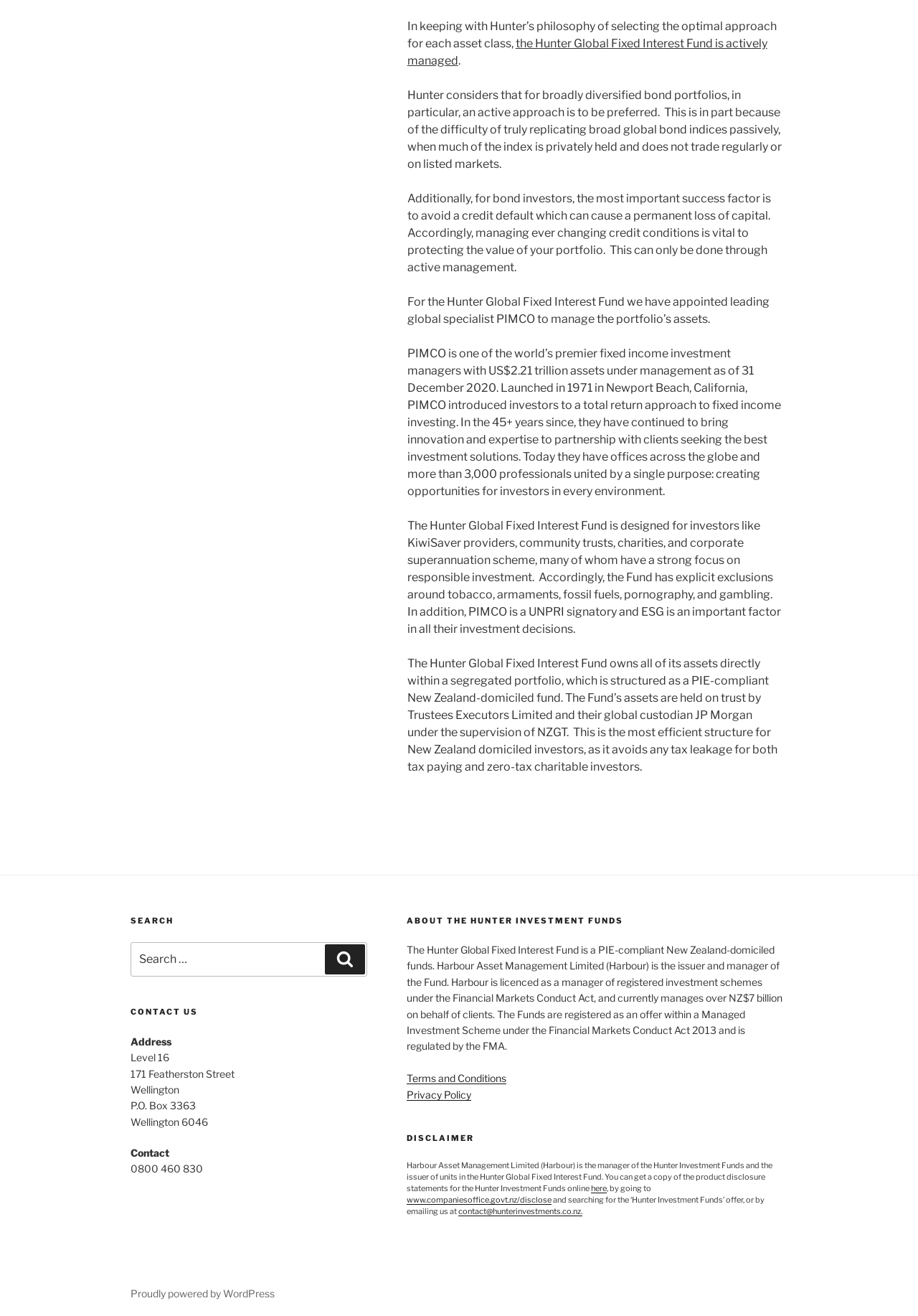Please pinpoint the bounding box coordinates for the region I should click to adhere to this instruction: "Learn more about the Hunter Global Fixed Interest Fund".

[0.443, 0.717, 0.852, 0.8]